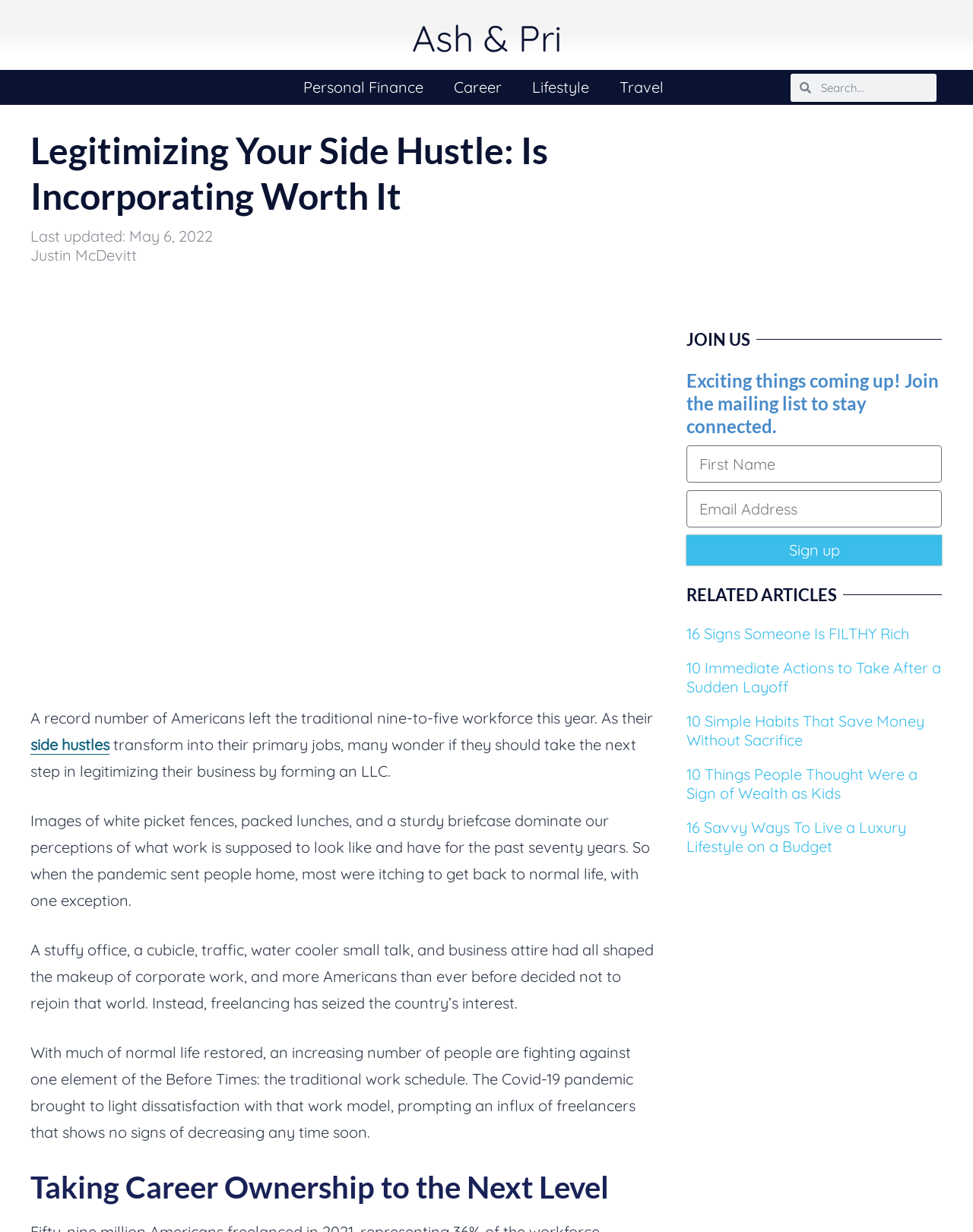What is the topic of the article? From the image, respond with a single word or brief phrase.

Side Hustle